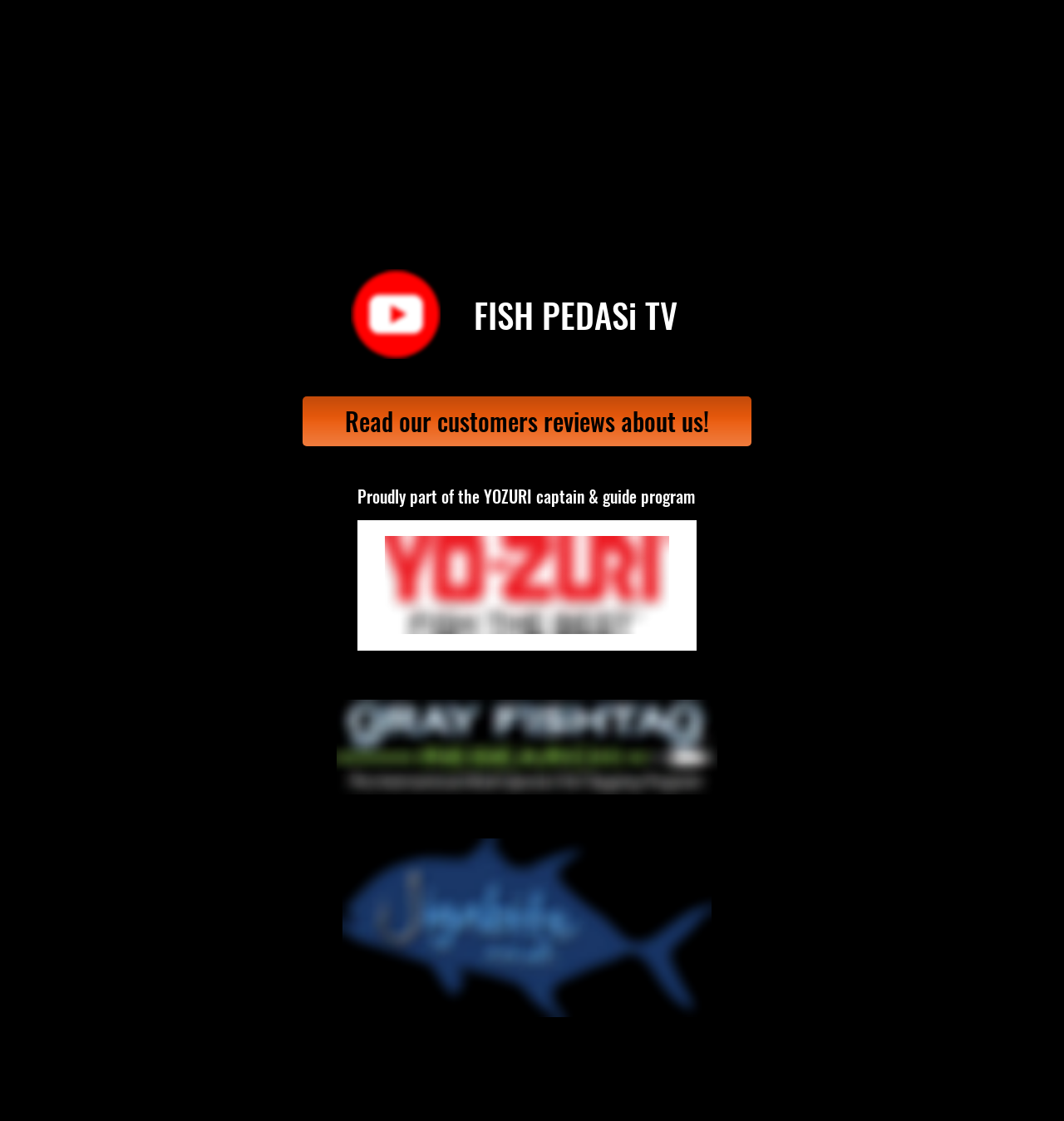What program is FISH PEDASi TV proudly part of?
Provide an in-depth and detailed answer to the question.

The program that FISH PEDASi TV is proudly part of can be found in the heading element with the text 'Proudly part of the YOZURI captain & guide program' located below the YouTube channel name, which indicates the affiliation of the channel.